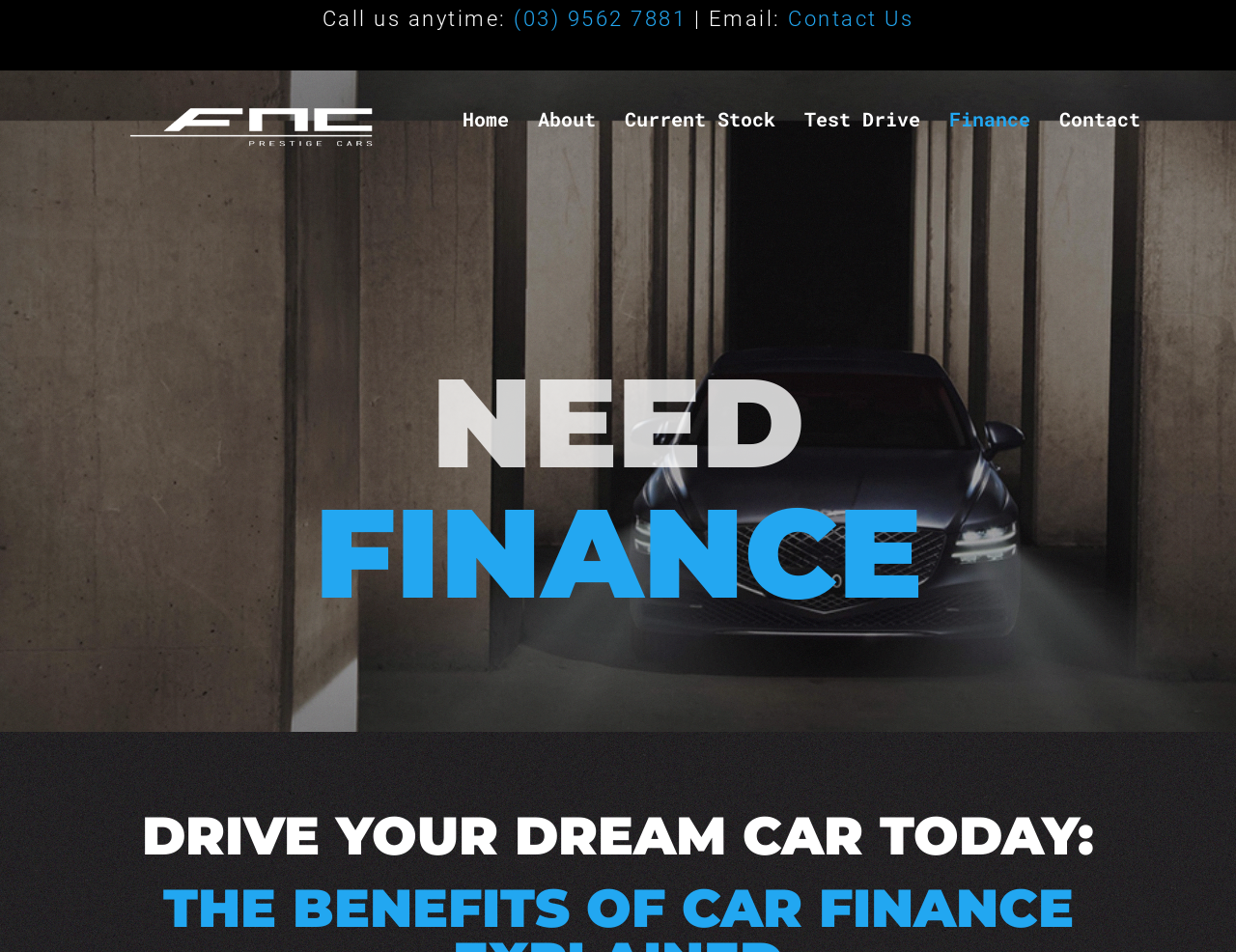Analyze the image and answer the question with as much detail as possible: 
What is the phone number to call?

I found the phone number by looking at the 'Call us anytime:' section, where it is written '(03) 9562 7881' next to the 'Call phone number' link.